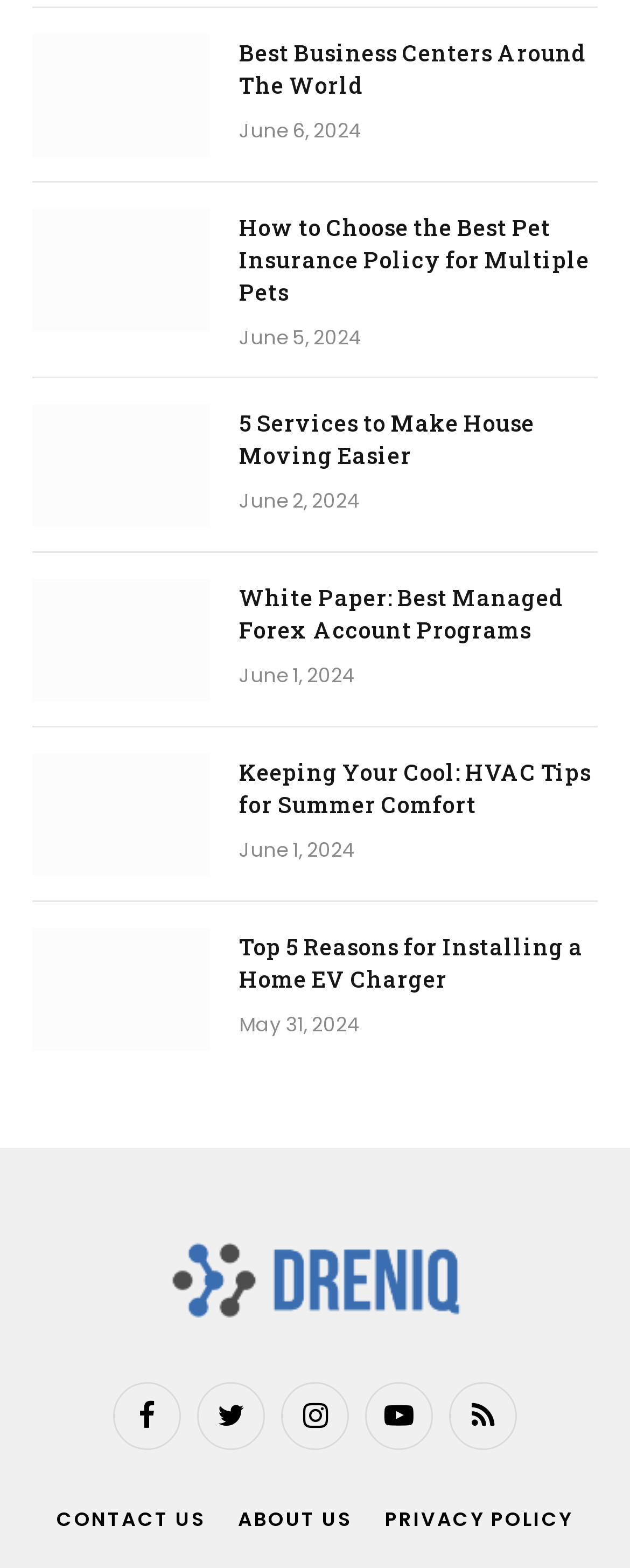Find the bounding box coordinates for the area that must be clicked to perform this action: "Read about Best Business Centers Around The World".

[0.051, 0.021, 0.333, 0.1]